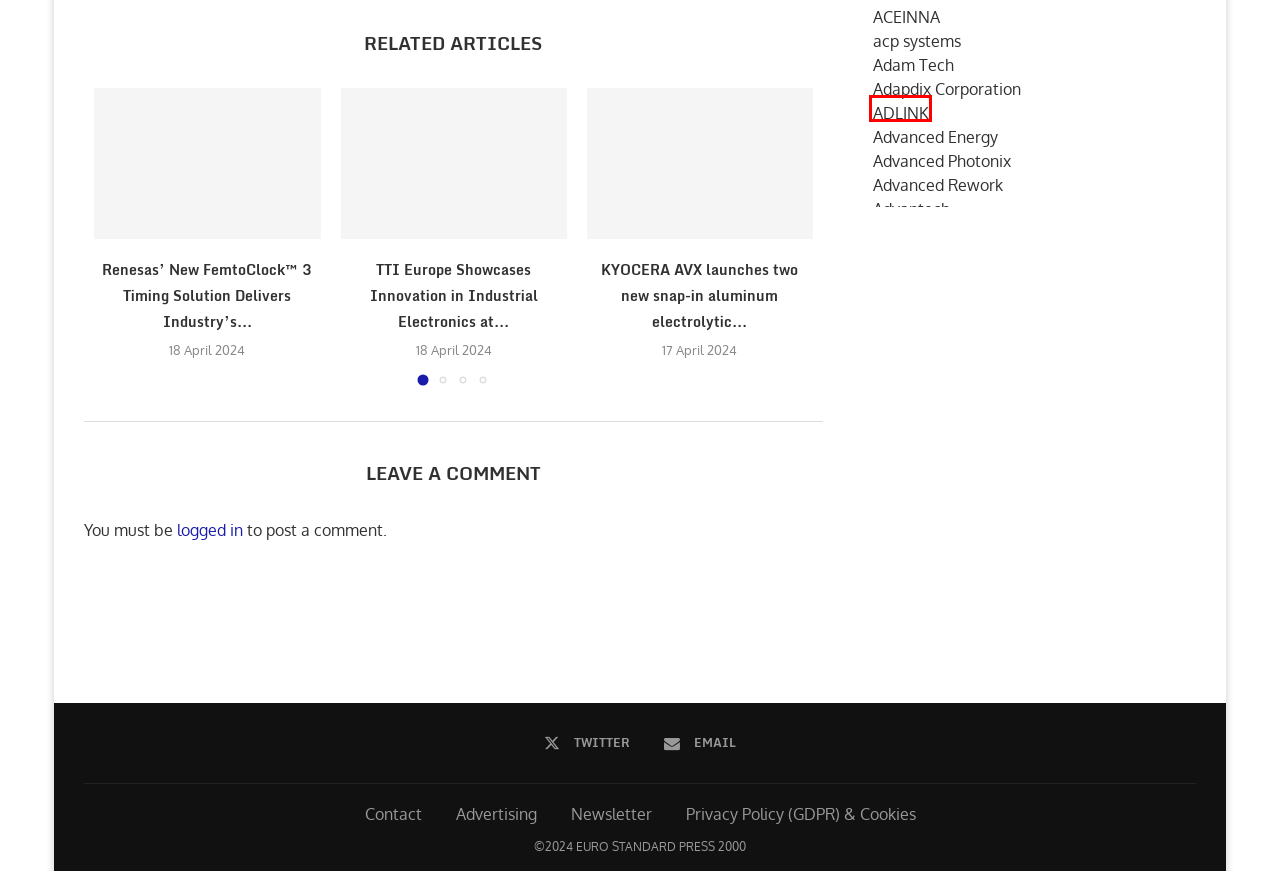You have a screenshot showing a webpage with a red bounding box highlighting an element. Choose the webpage description that best fits the new webpage after clicking the highlighted element. The descriptions are:
A. Newsletter - Electronica azi International
B. Arhive ASMPT - Electronica azi International
C. Arhive Andes Technology - Electronica azi International
D. Contact - Electronica azi International
E. Arhive Advanced Rework - Electronica azi International
F. Arhive AMD Xilinx - Electronica azi International
G. Arhive ARIES Embedded - Electronica azi International
H. Arhive ADLINK - Electronica azi International

H